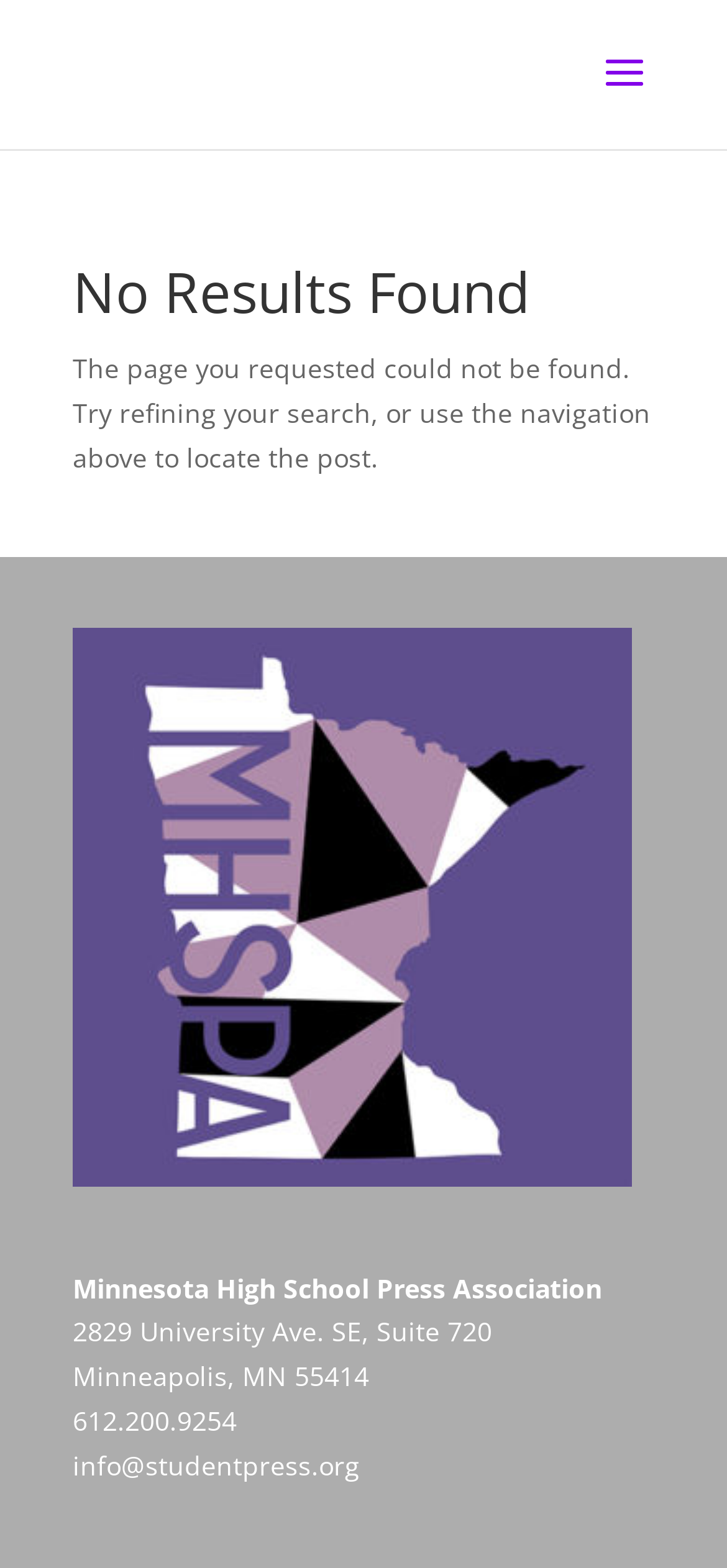What is the address of the organization?
Observe the image and answer the question with a one-word or short phrase response.

2829 University Ave. SE, Suite 720, Minneapolis, MN 55414